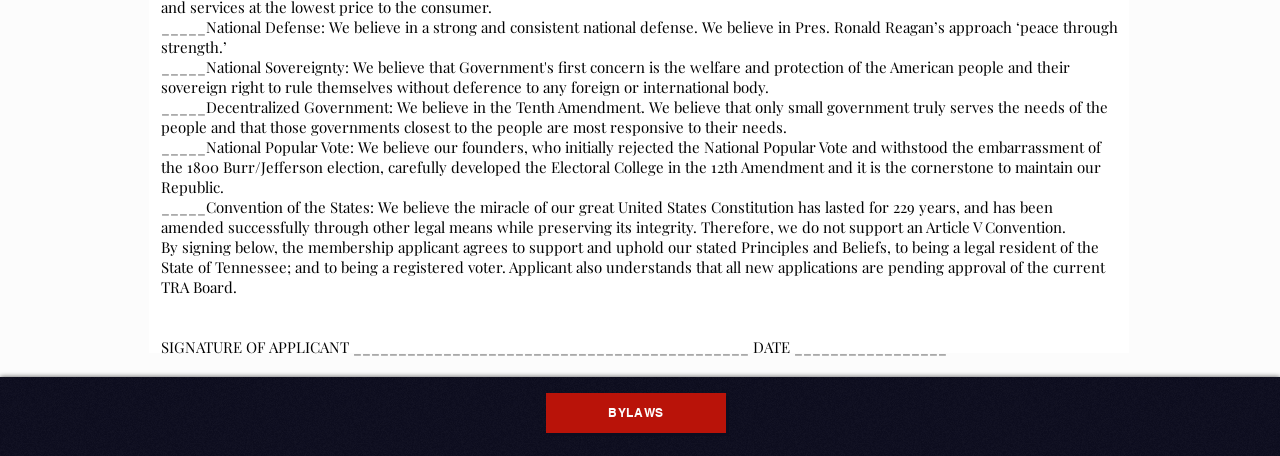Identify the bounding box for the described UI element. Provide the coordinates in (top-left x, top-left y, bottom-right x, bottom-right y) format with values ranging from 0 to 1: BYLAWS

[0.427, 0.861, 0.567, 0.949]